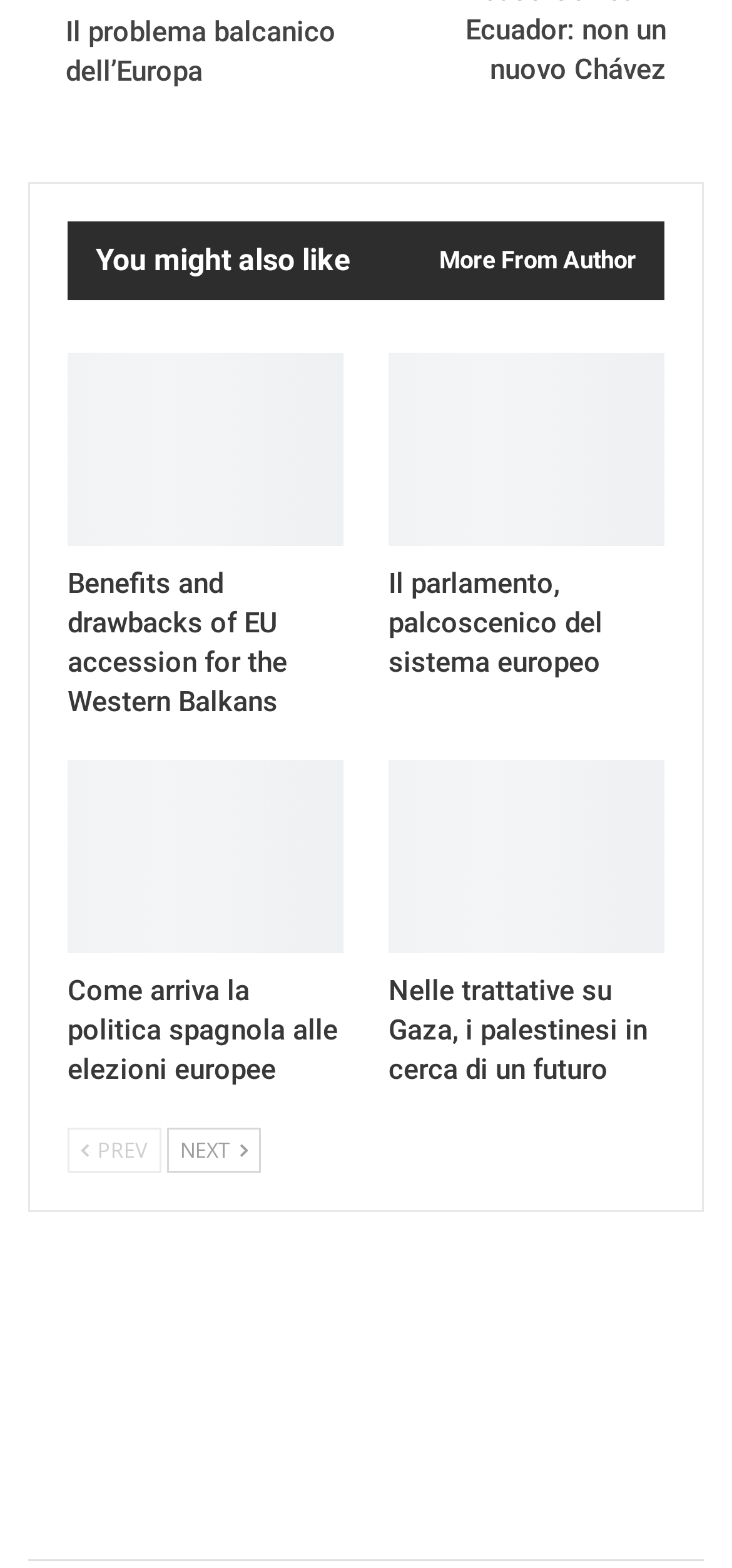What is the purpose of the 'Previous' and 'Next' links?
Answer the question based on the image using a single word or a brief phrase.

To navigate between pages